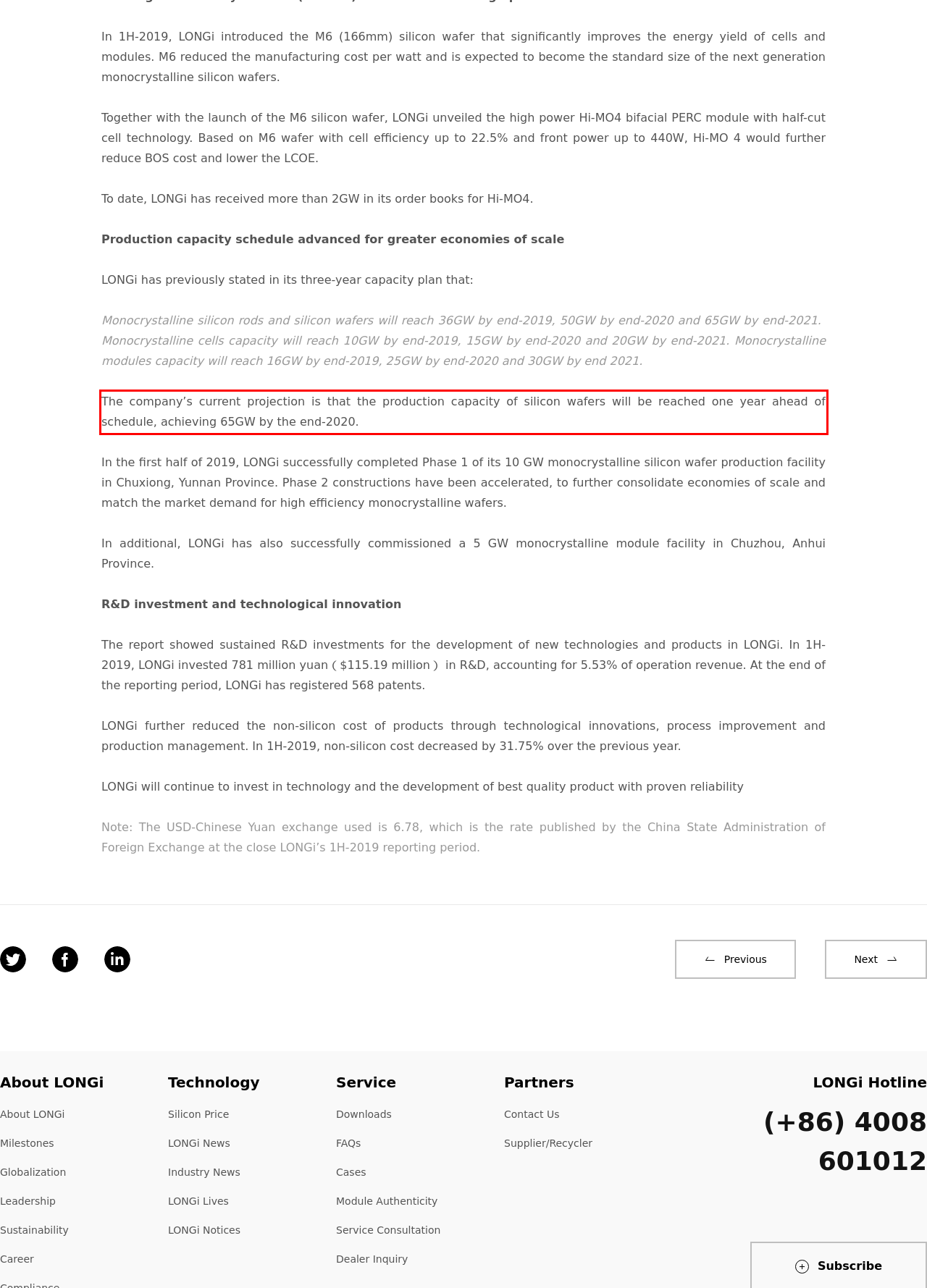Analyze the red bounding box in the provided webpage screenshot and generate the text content contained within.

The company’s current projection is that the production capacity of silicon wafers will be reached one year ahead of schedule, achieving 65GW by the end-2020.